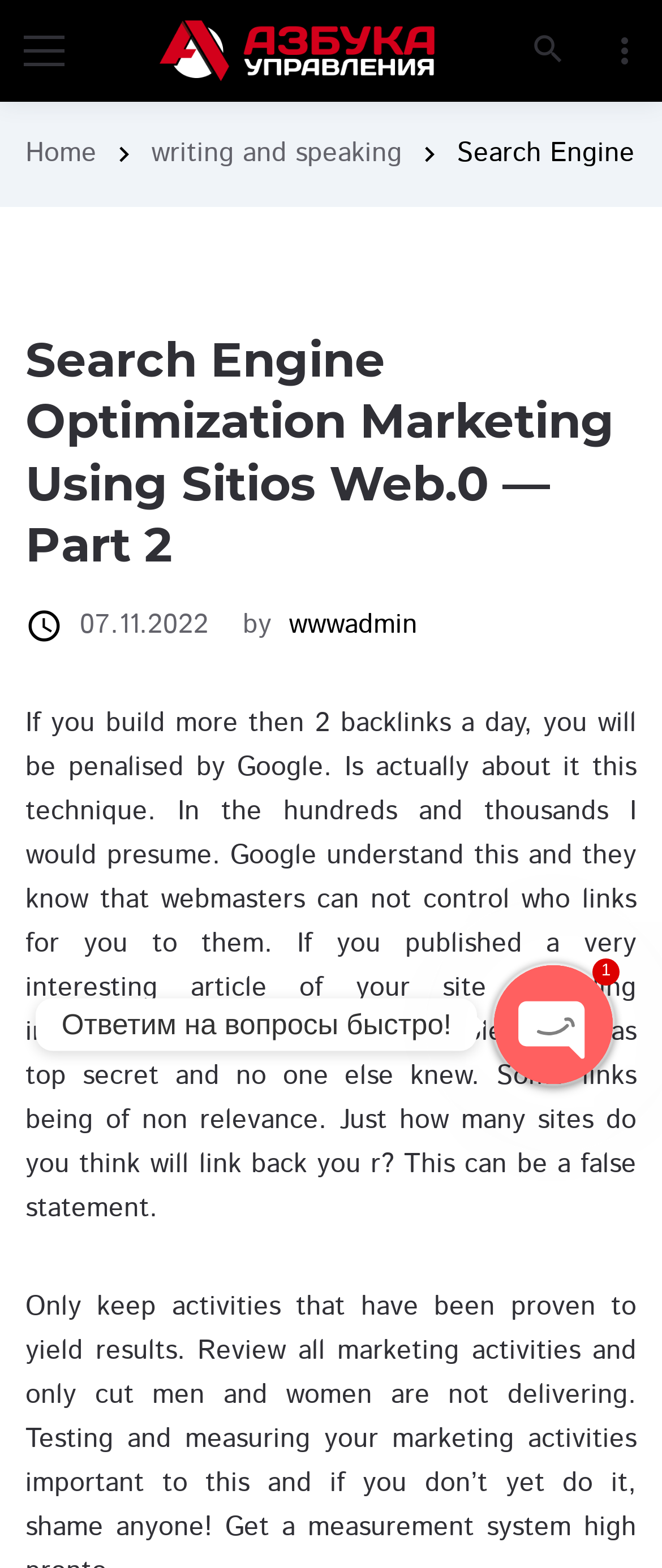Answer the following query with a single word or phrase:
How many links are there in the top navigation bar?

3